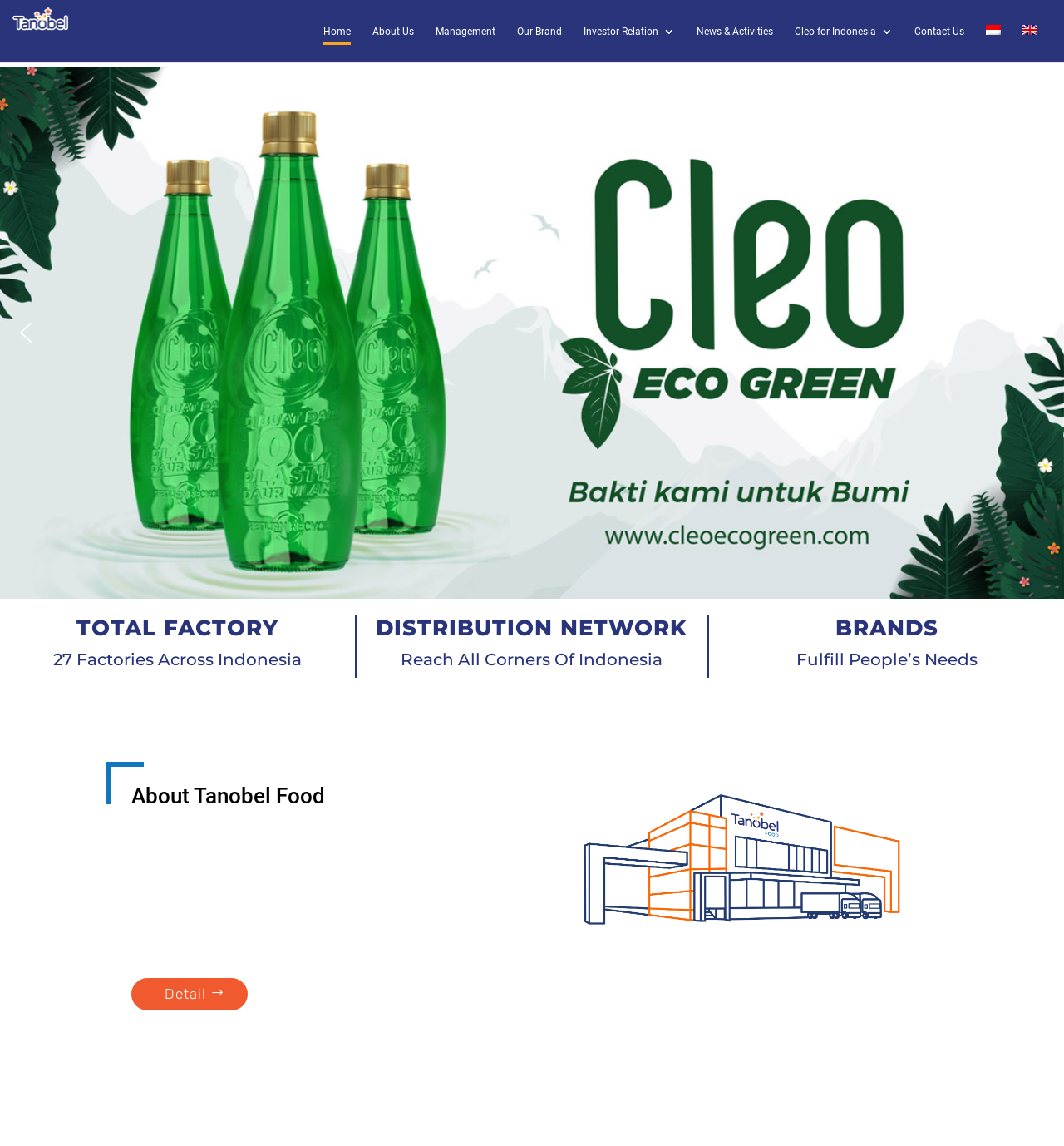Please provide the bounding box coordinates for the element that needs to be clicked to perform the following instruction: "View the About Us page". The coordinates should be given as four float numbers between 0 and 1, i.e., [left, top, right, bottom].

None